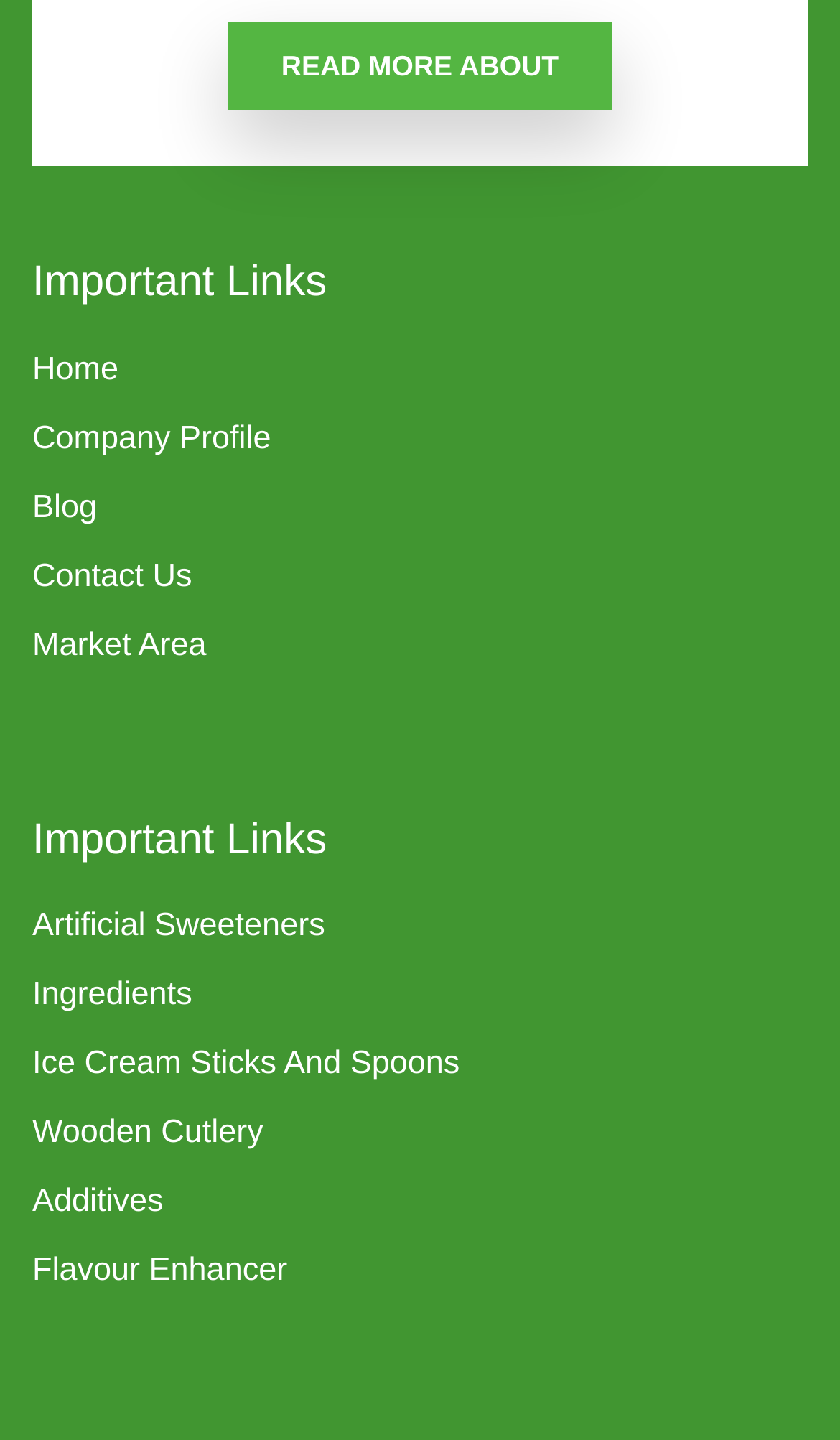How many links are there under 'Important Links'? Please answer the question using a single word or phrase based on the image.

9